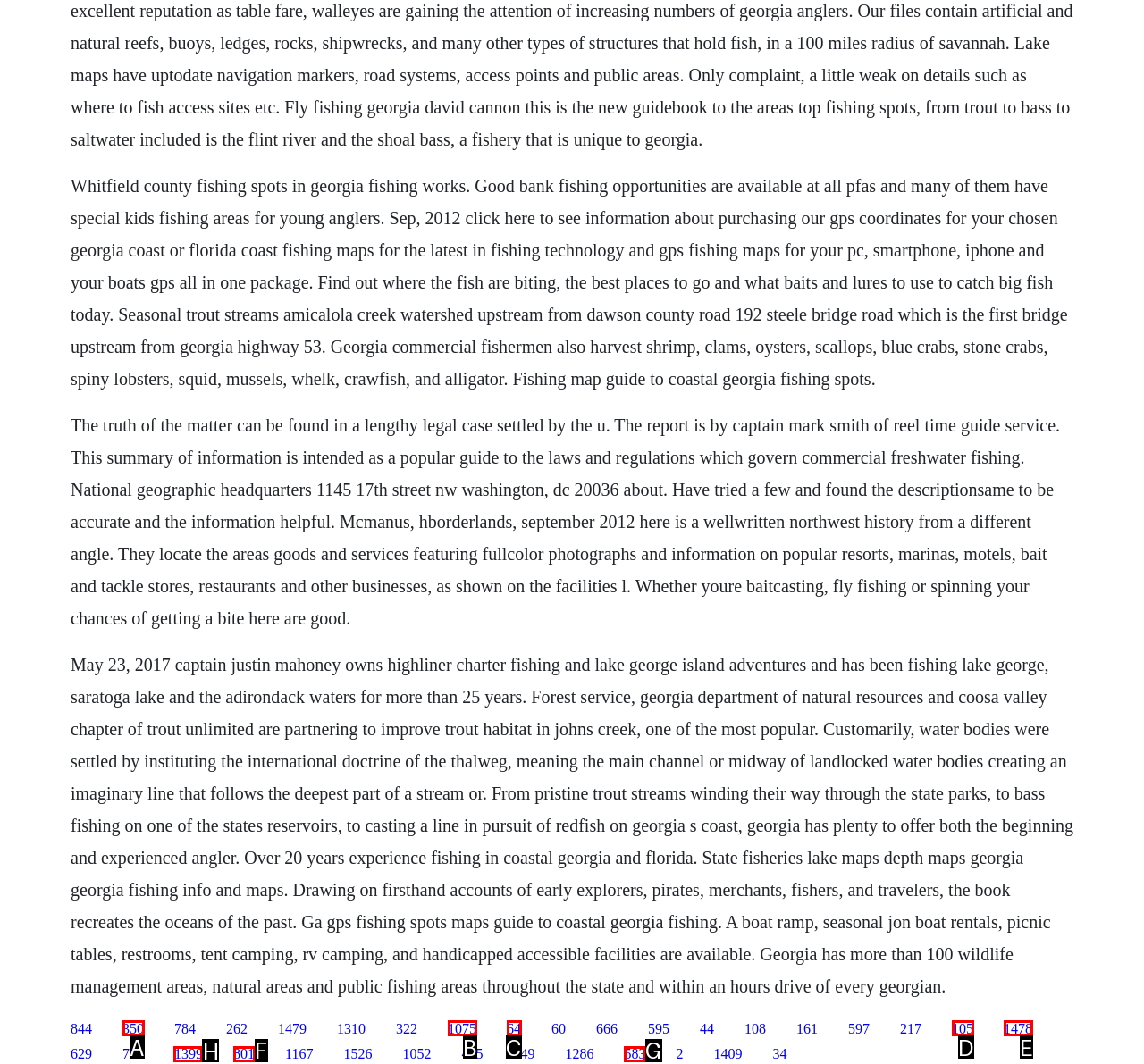Identify the correct UI element to click for this instruction: Explore fishing spots in coastal Georgia
Respond with the appropriate option's letter from the provided choices directly.

H